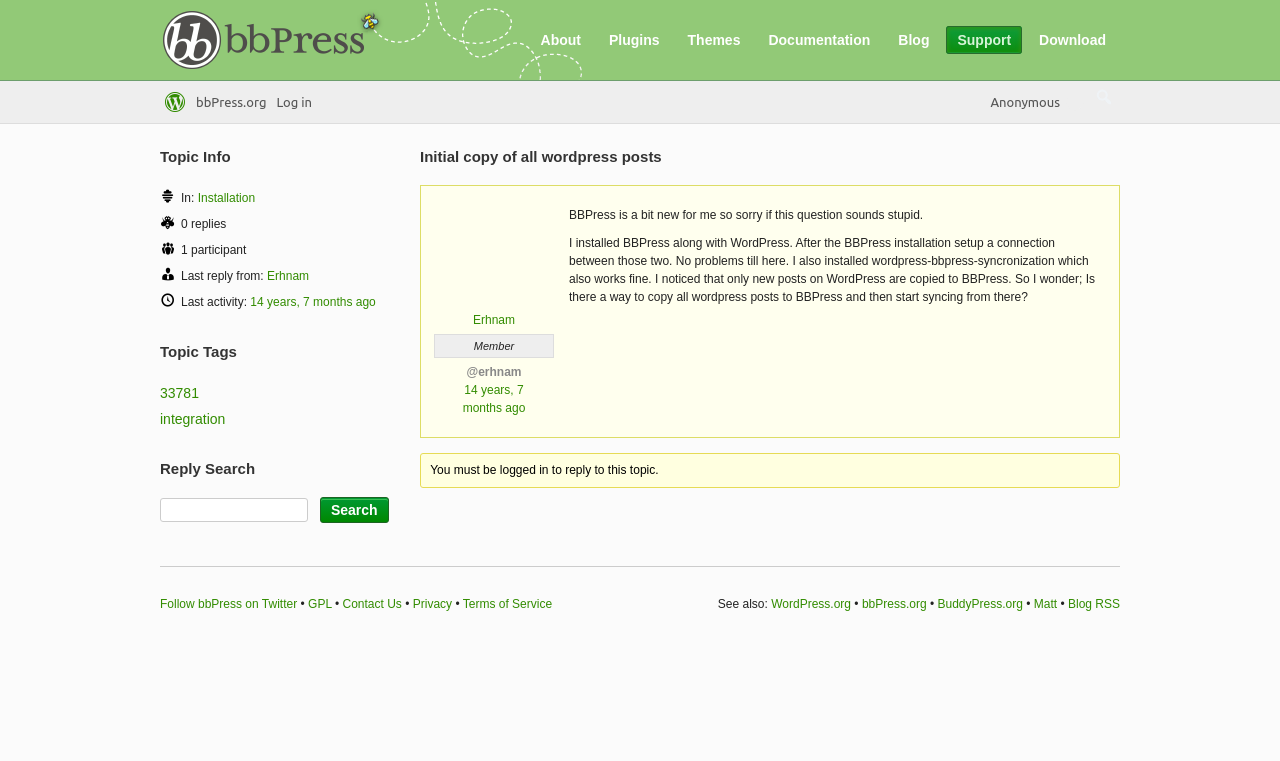Please identify the bounding box coordinates of the area that needs to be clicked to fulfill the following instruction: "View the 'Installation' topic."

[0.154, 0.251, 0.199, 0.269]